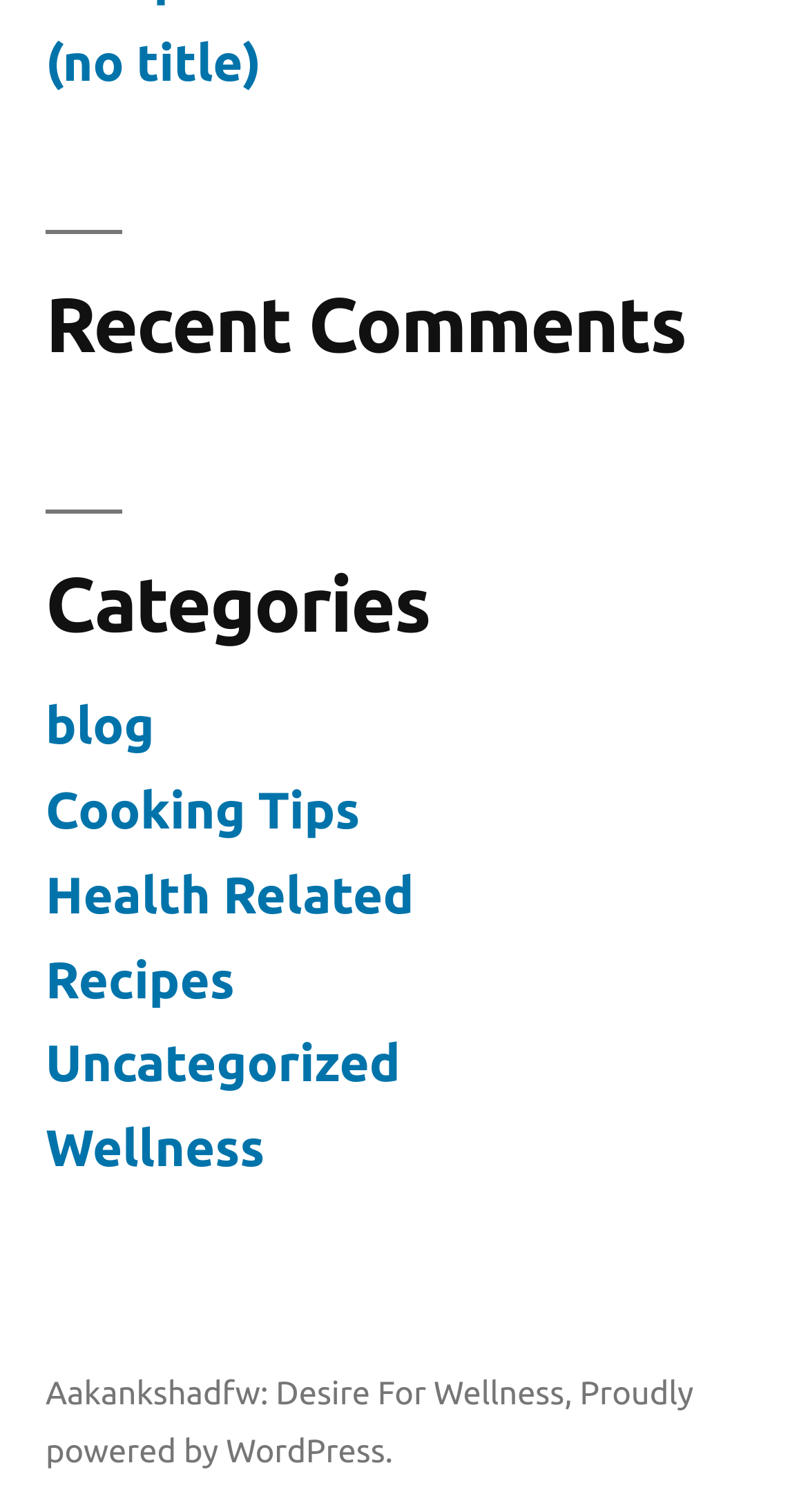Determine the bounding box coordinates of the clickable region to execute the instruction: "visit wellness category". The coordinates should be four float numbers between 0 and 1, denoted as [left, top, right, bottom].

[0.056, 0.74, 0.328, 0.778]